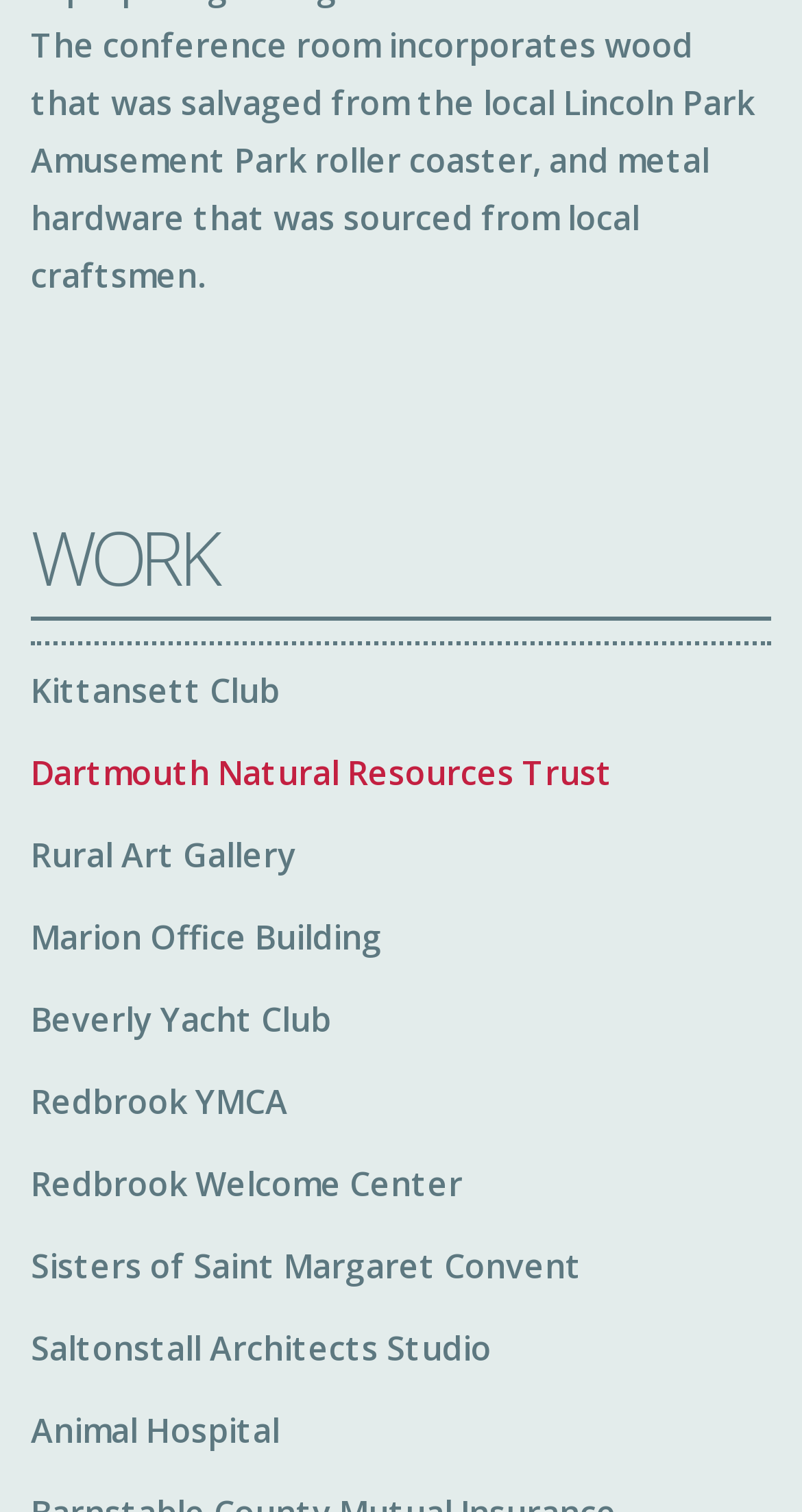What is the text above the first link?
Please provide a single word or phrase as the answer based on the screenshot.

WORK